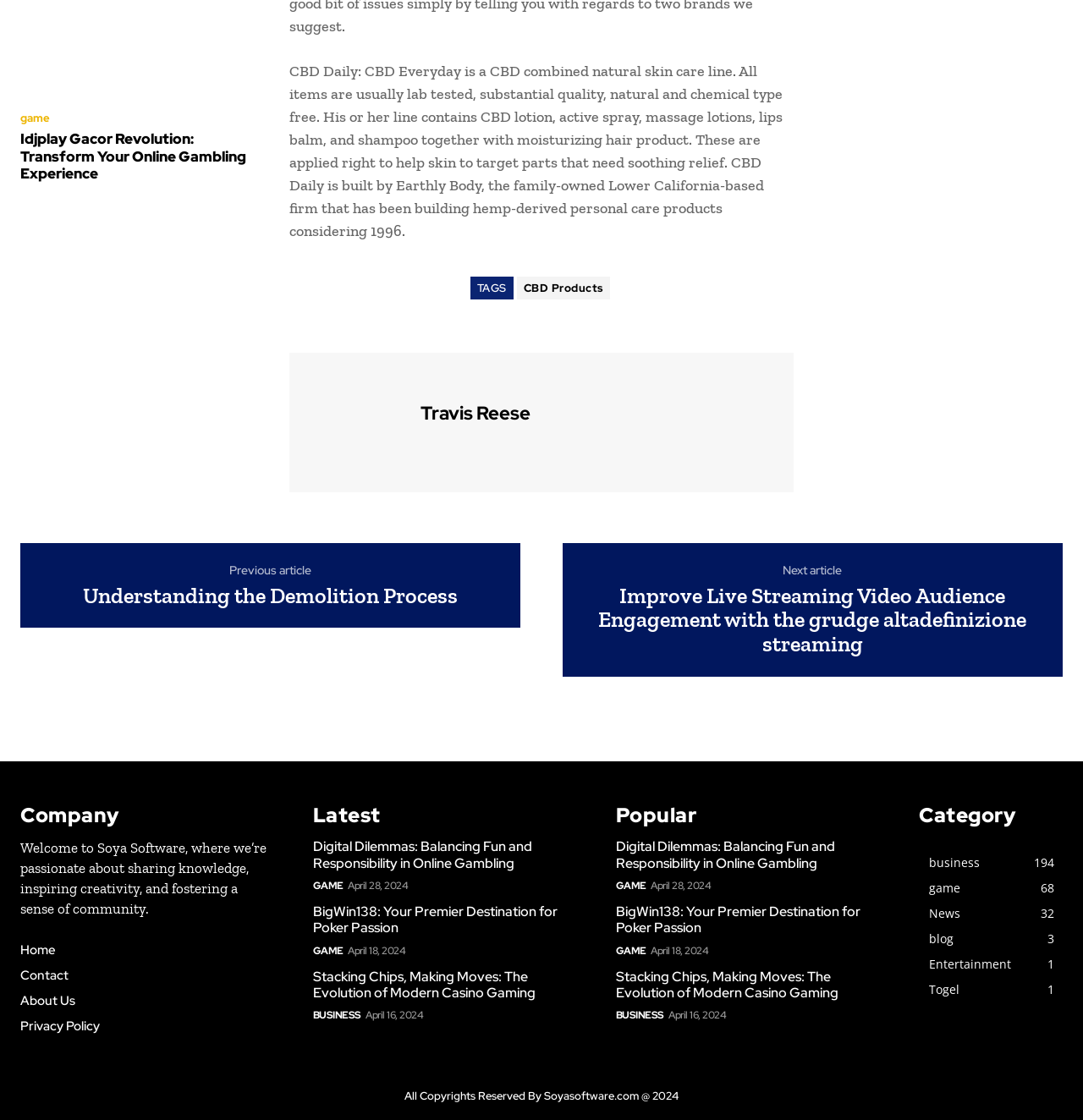What is the date of the article 'Digital Dilemmas: Balancing Fun and Responsibility in Online Gambling'?
Please answer the question with a single word or phrase, referencing the image.

April 28, 2024